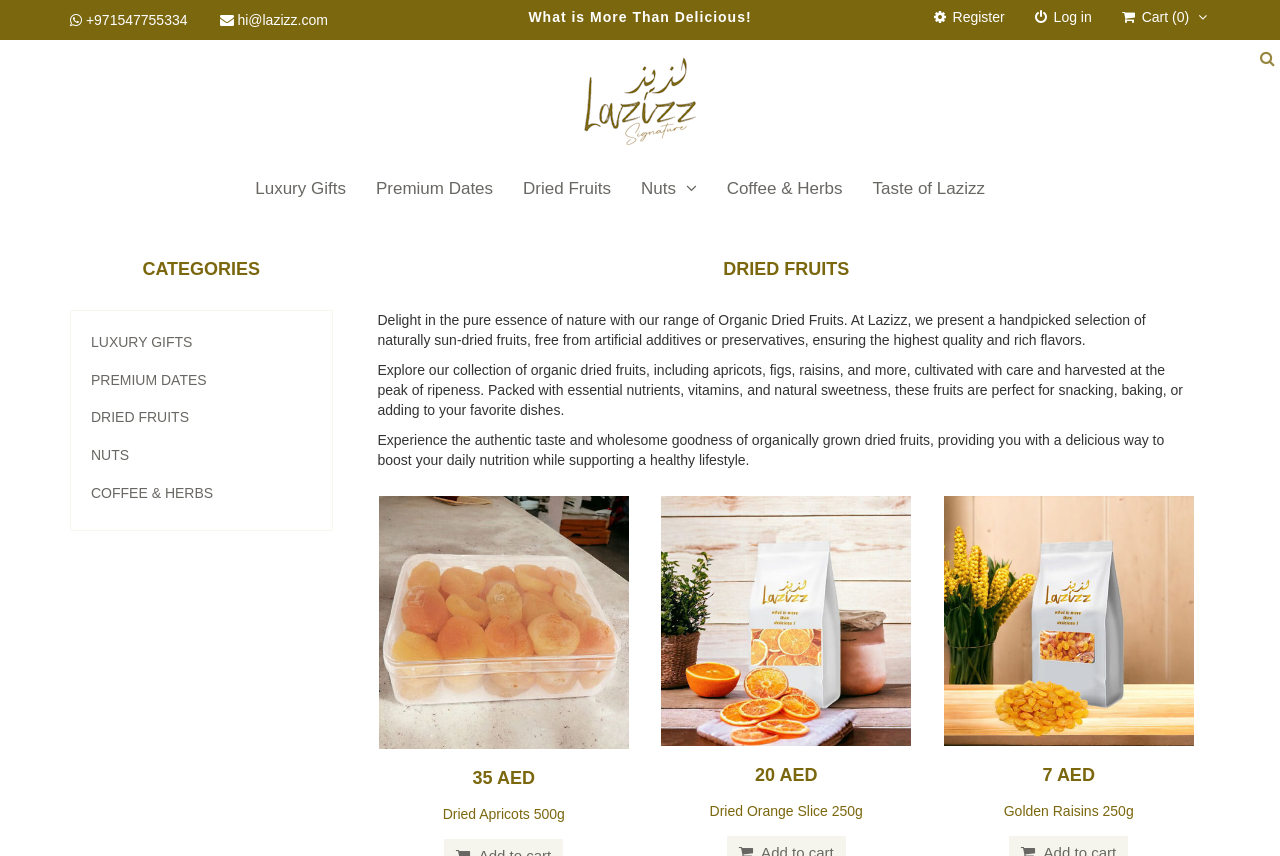Specify the bounding box coordinates of the area to click in order to execute this command: 'Register an account'. The coordinates should consist of four float numbers ranging from 0 to 1, and should be formatted as [left, top, right, bottom].

[0.729, 0.008, 0.785, 0.032]